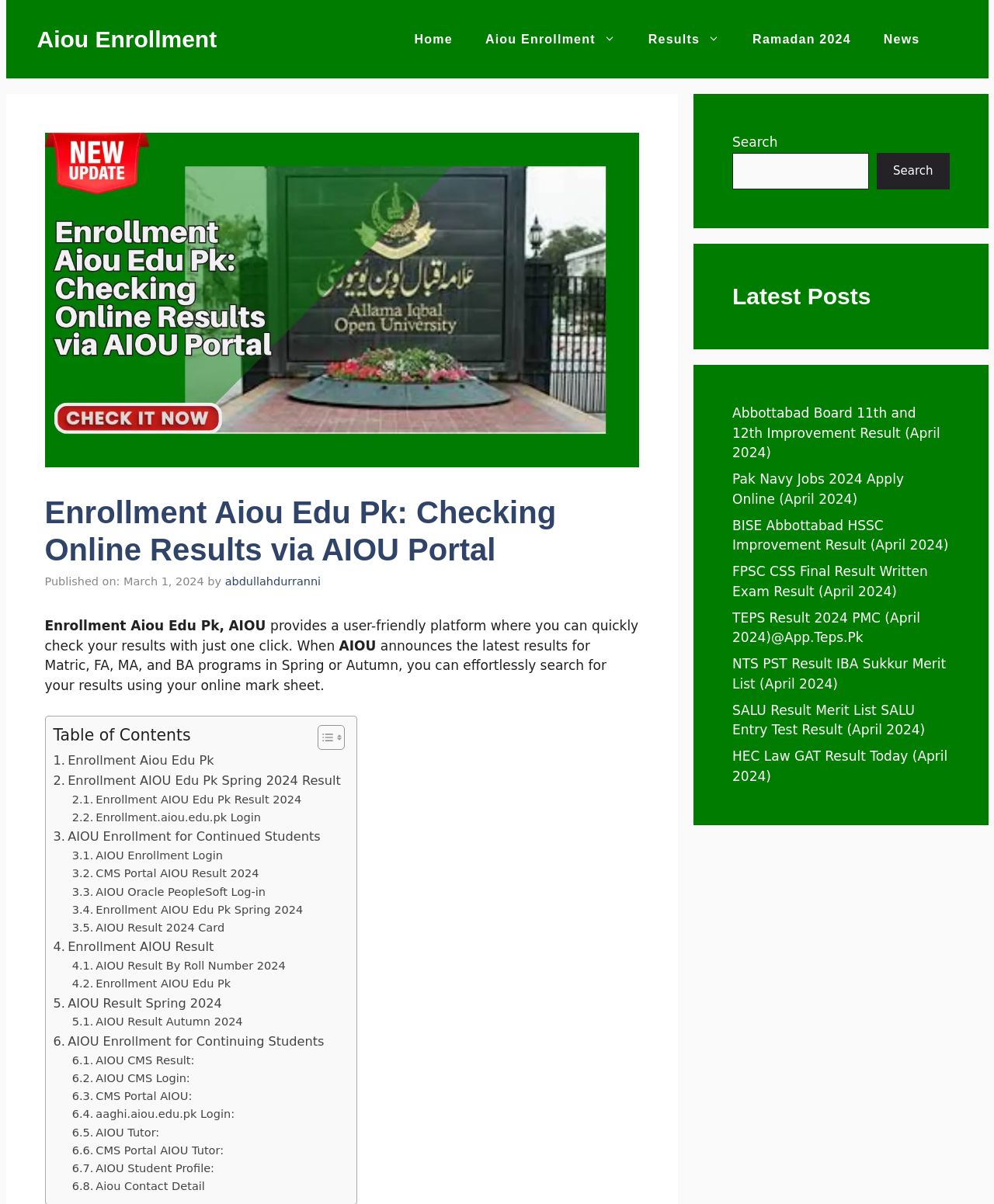Write an extensive caption that covers every aspect of the webpage.

The webpage is about Enrollment Aiou Edu Pk, a platform for checking online results via the AIOU portal. At the top, there is a banner with the site's name and a navigation menu with links to Home, Aiou Enrollment, Results, Ramadan 2024, and News. Below the navigation menu, there is a large image with the site's logo.

The main content area has a heading that reads "Enrollment Aiou Edu Pk: Checking Online Results via AIOU Portal" and a subheading that provides information about the platform. There is a paragraph of text that explains how AIOU provides a user-friendly platform for checking results with just one click.

Below the main content area, there is a table of contents with links to various topics related to AIOU enrollment and results. There are also several links to other relevant pages, including login pages, result pages, and portals.

On the right side of the page, there are three complementary sections. The first section has a search bar with a search button. The second section has a heading that reads "Latest Posts" but does not contain any posts. The third section has several links to news articles and results from various educational institutions, including Abbottabad Board, Pak Navy, BISE Abbottabad, and others.

Overall, the webpage is focused on providing information and resources for students and users who want to check their results online via the AIOU portal.